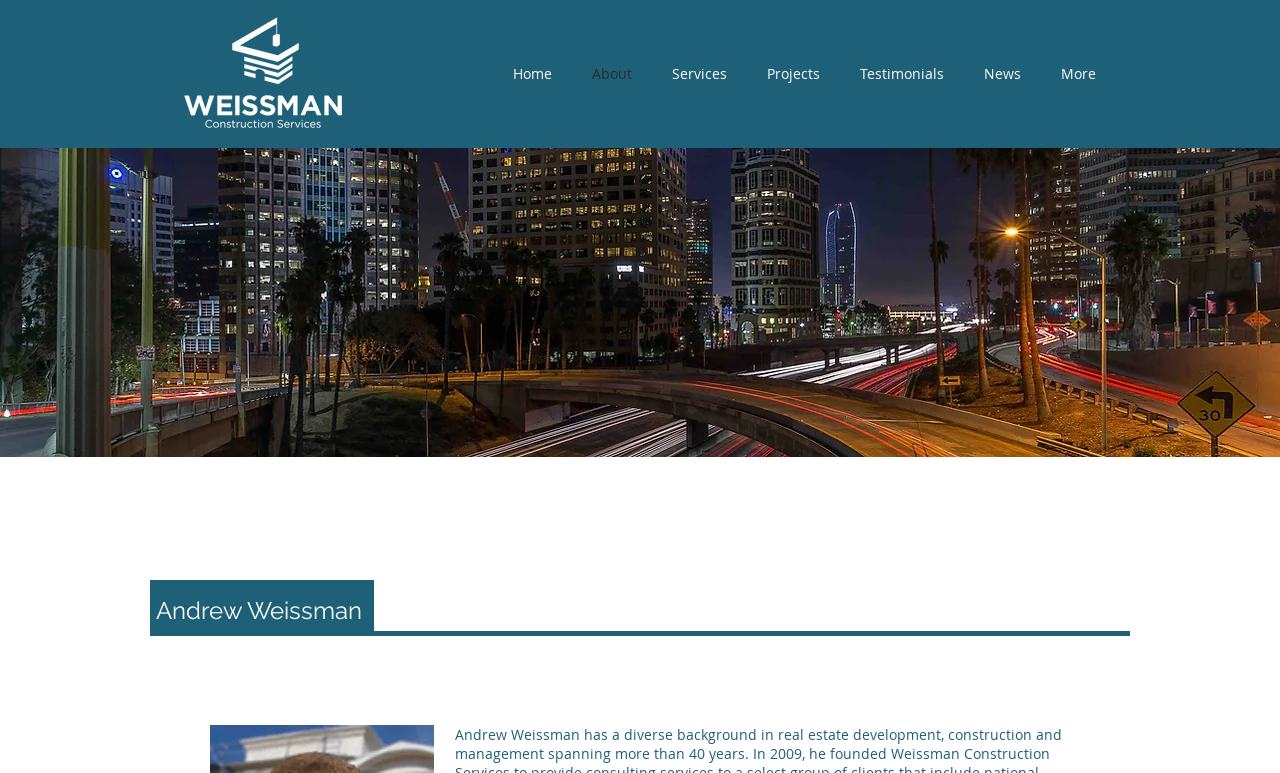What is the name of the person on this webpage?
Kindly answer the question with as much detail as you can.

By looking at the webpage, I can see a heading element with the text 'Andrew Weissman', which suggests that this webpage is about a person with this name.